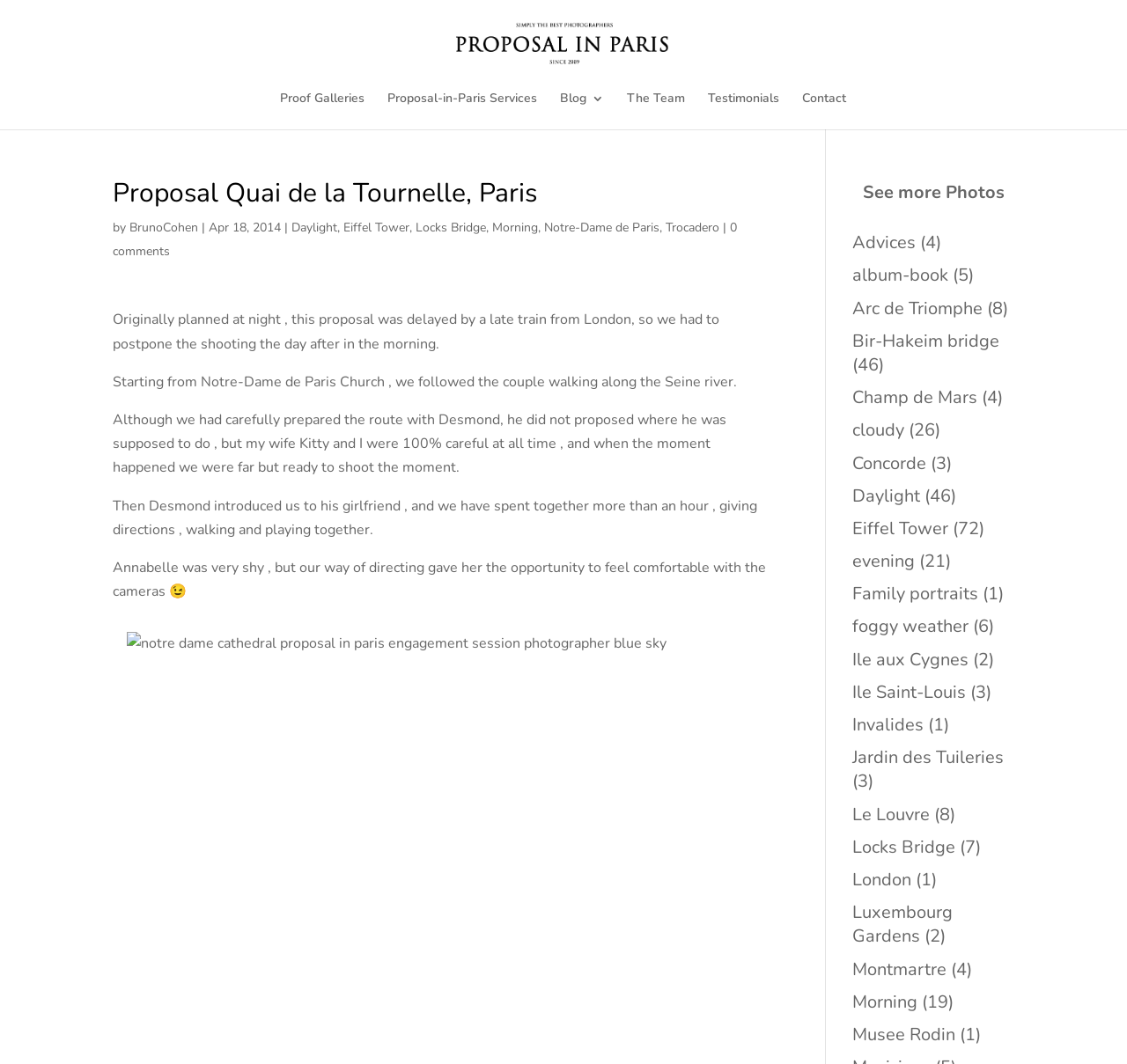Locate the primary heading on the webpage and return its text.

Proposal Quai de la Tournelle, Paris